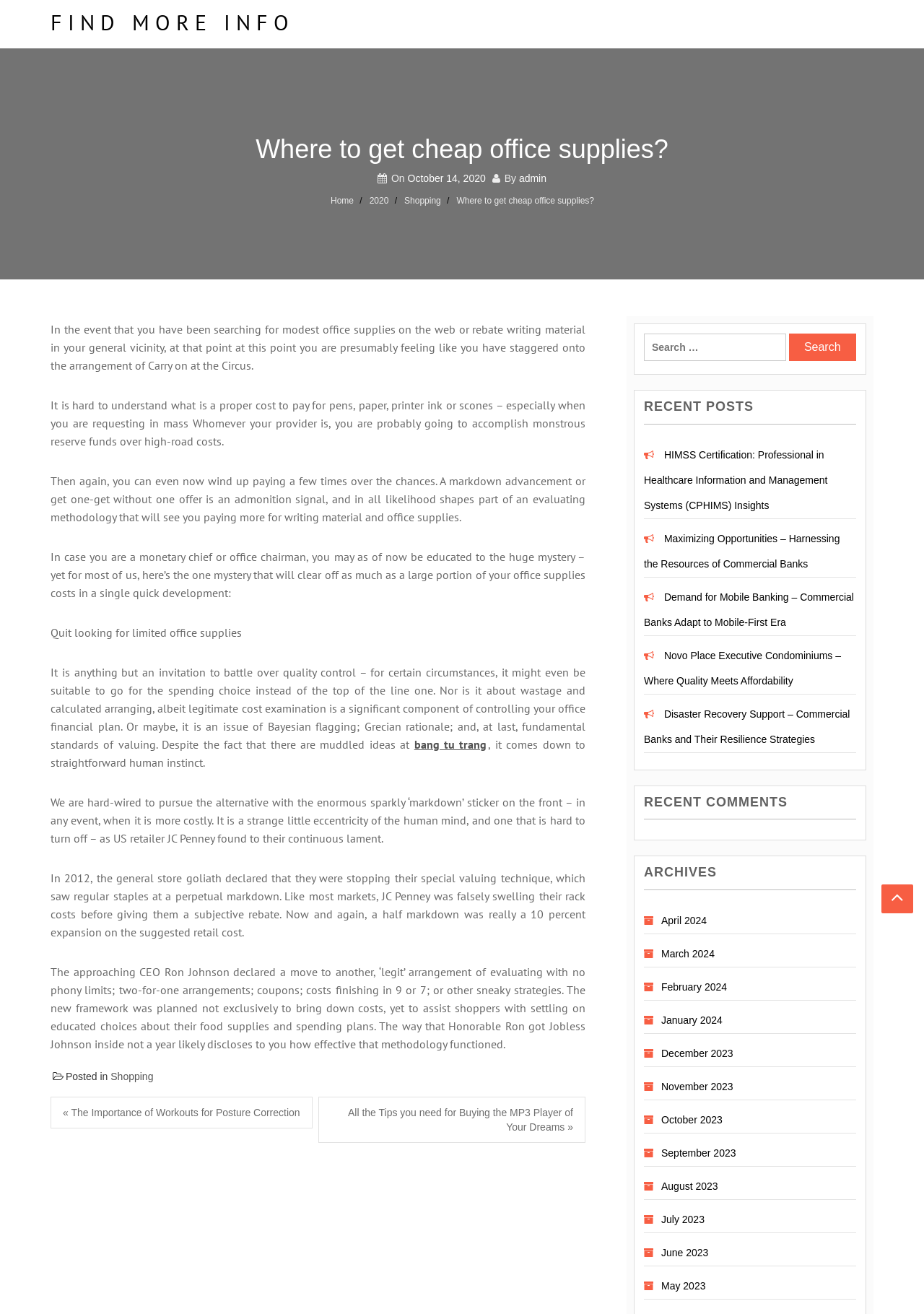How many months are listed in the archives?
Look at the image and respond with a one-word or short-phrase answer.

12